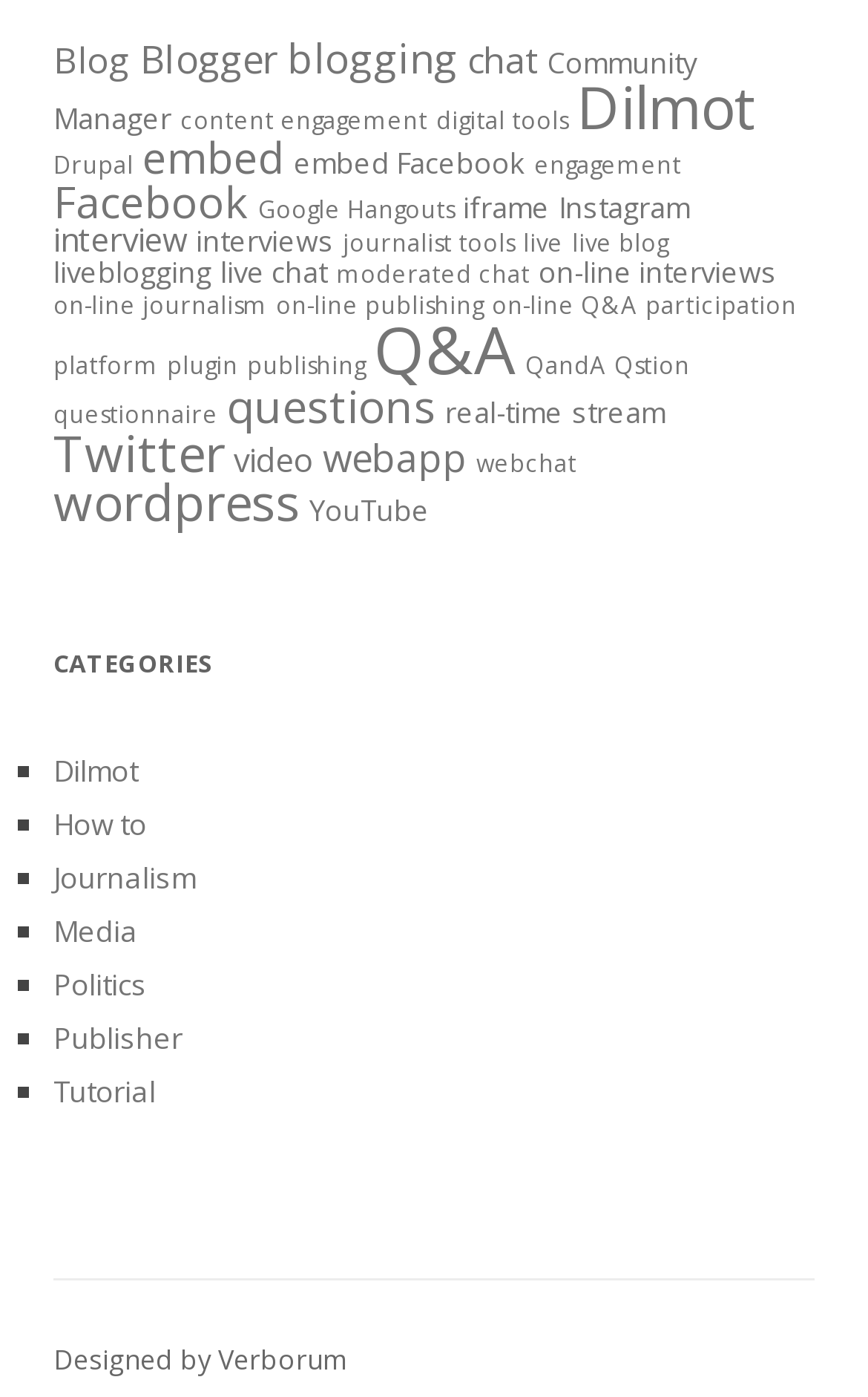Please provide a brief answer to the following inquiry using a single word or phrase:
How many links are related to blogging?

3